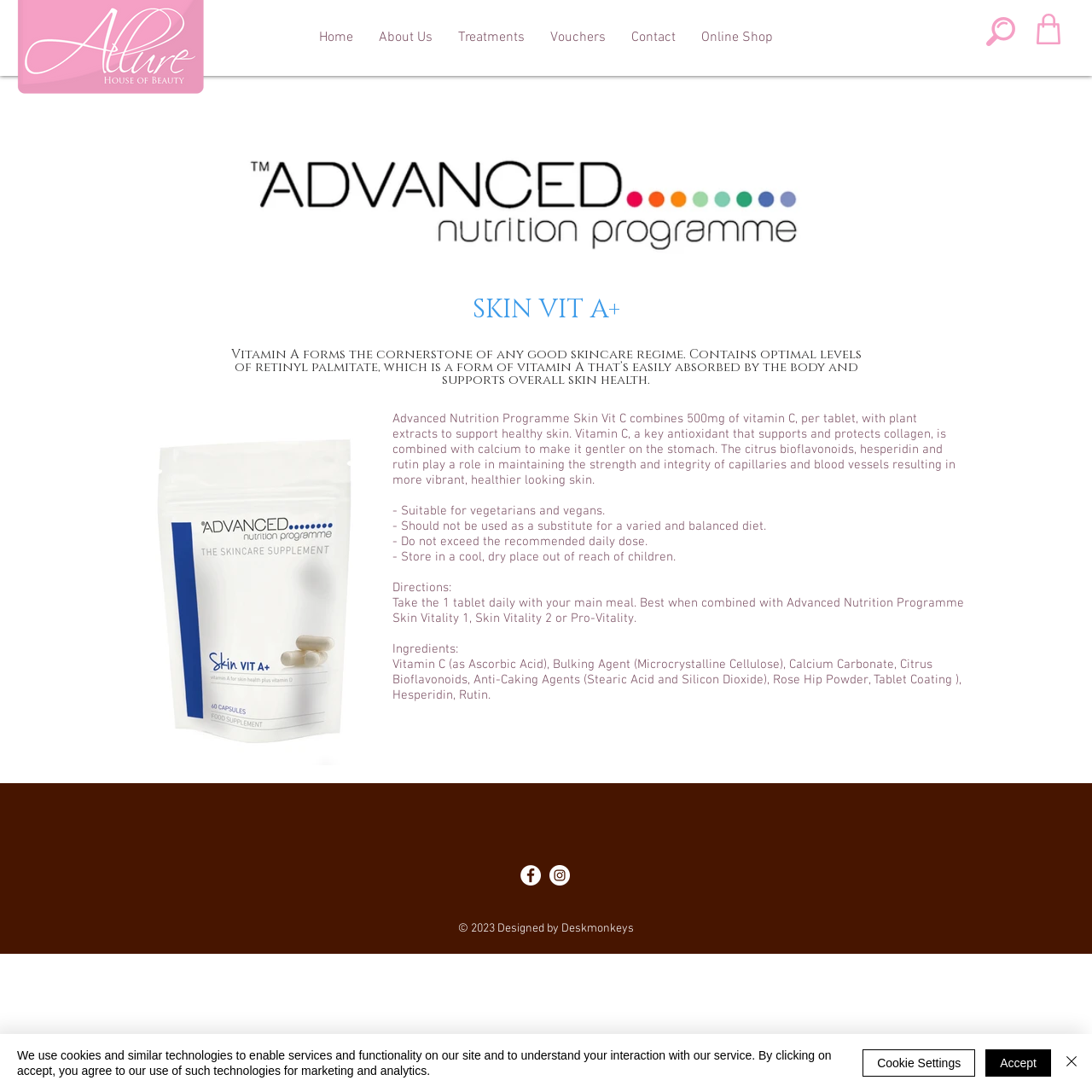Summarize the webpage comprehensively, mentioning all visible components.

The webpage is about Skin Vit A+, a skincare product. At the top right corner, there are two links, and below them, a navigation menu with six links: Home, About Us, Treatments, Vouchers, Contact, and Online Shop. 

The main content area has a heading "SKIN VIT A+" followed by a paragraph describing the product's benefits. Below this, there is a section about Advanced Nutrition Programme Skin Vit C, which includes a description, directions, ingredients, and other information.

On the bottom right corner, there is a Wix Chat iframe. Below the main content area, there is a social bar with links to Facebook and Instagram, represented by white circle icons. The webpage's footer has a copyright notice "© 2023 Designed by Deskmonkeys".

A cookie alert banner is displayed at the bottom of the page, which includes buttons to accept, adjust cookie settings, and close the alert. The banner also has a close button with an "X" icon.